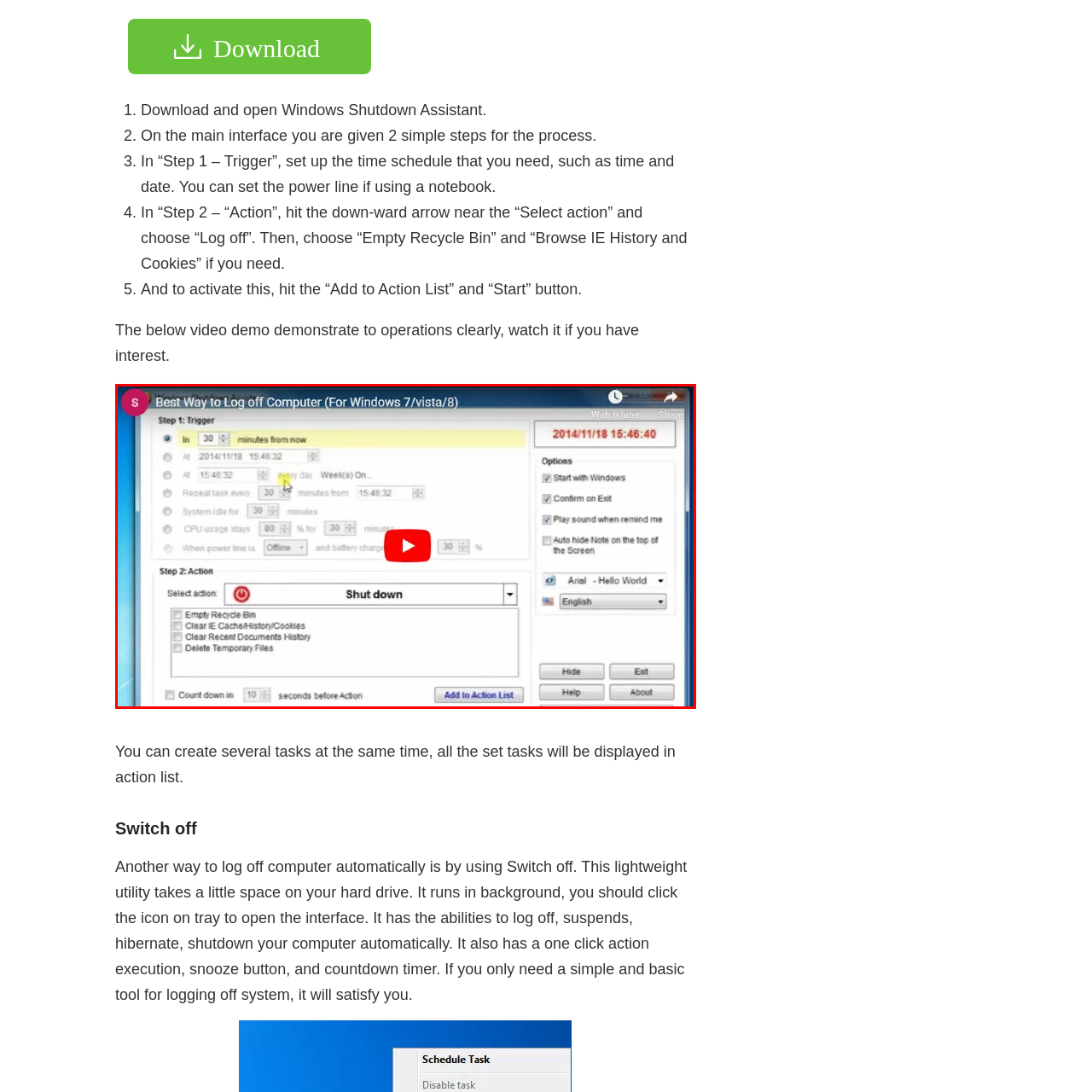What is the purpose of the video player in the top right corner?
Focus on the section marked by the red bounding box and elaborate on the question as thoroughly as possible.

The video player is provided to help users understand how to use the application effectively by watching a demo that explains the operations of the log-off automation tool.